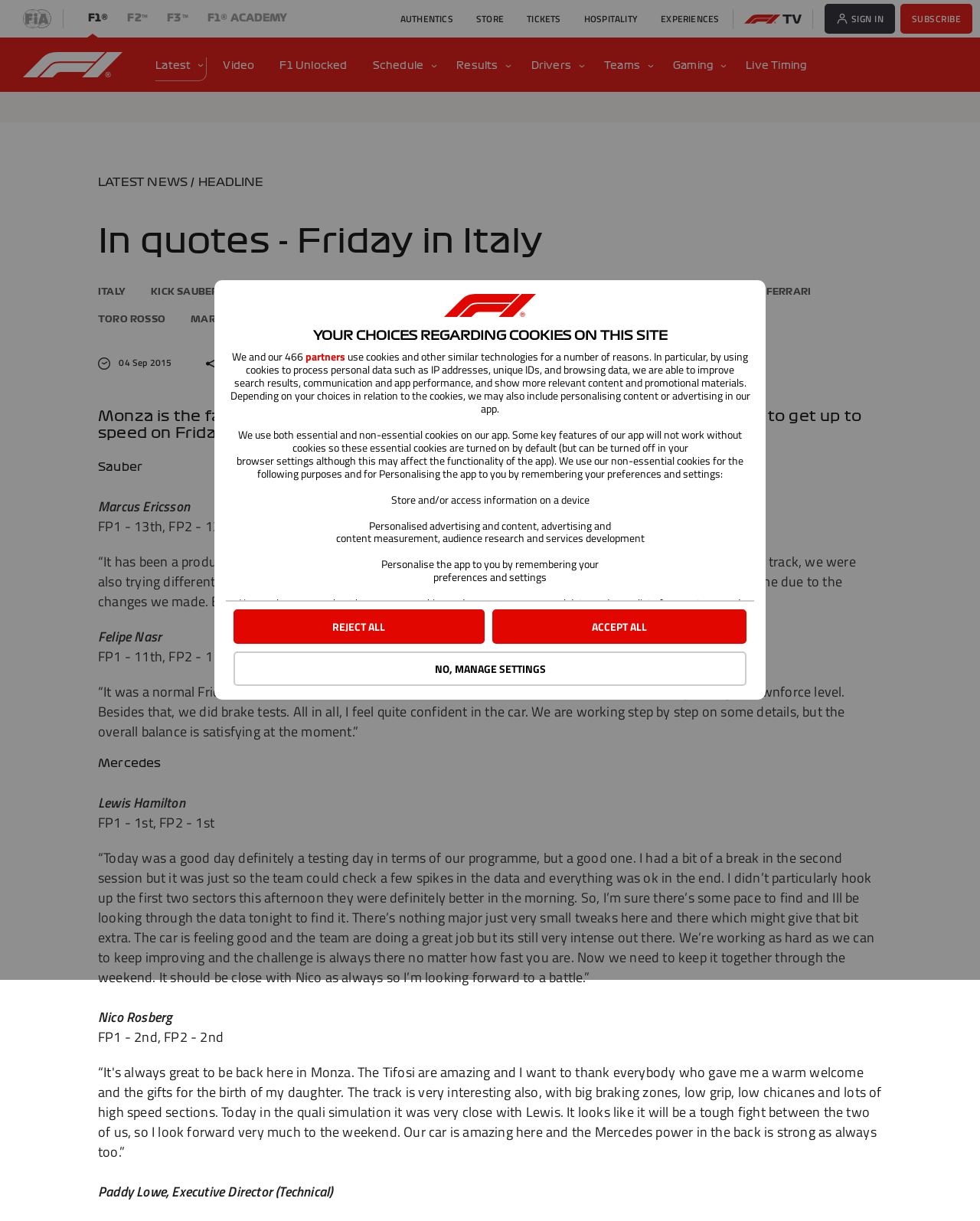What is the name of the racing series?
Based on the visual information, provide a detailed and comprehensive answer.

I determined the answer by looking at the top navigation bar, where I found a link with the text 'Formula 1'. This suggests that the webpage is related to Formula 1 racing.